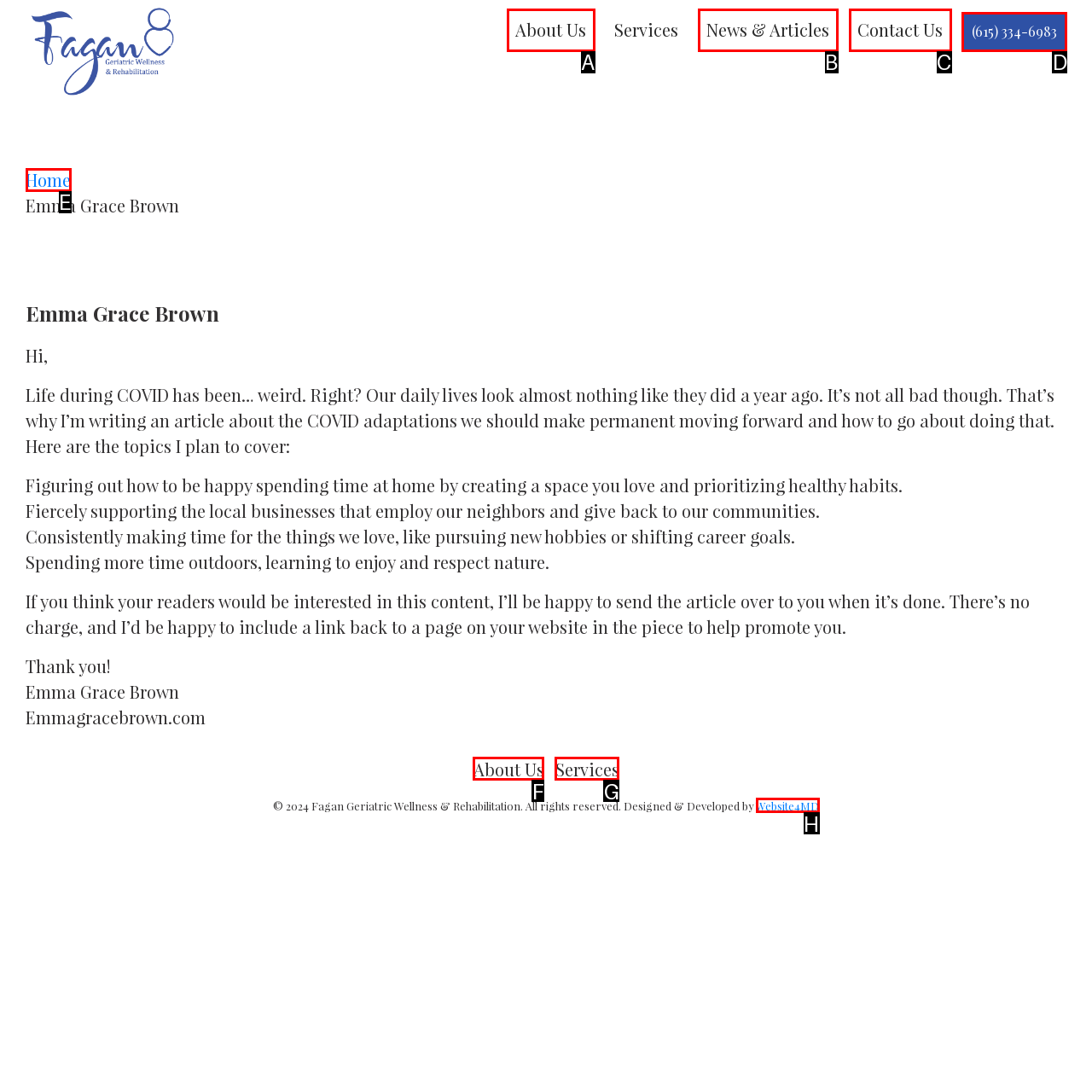Which UI element should be clicked to perform the following task: Call (615) 334-6983? Answer with the corresponding letter from the choices.

D